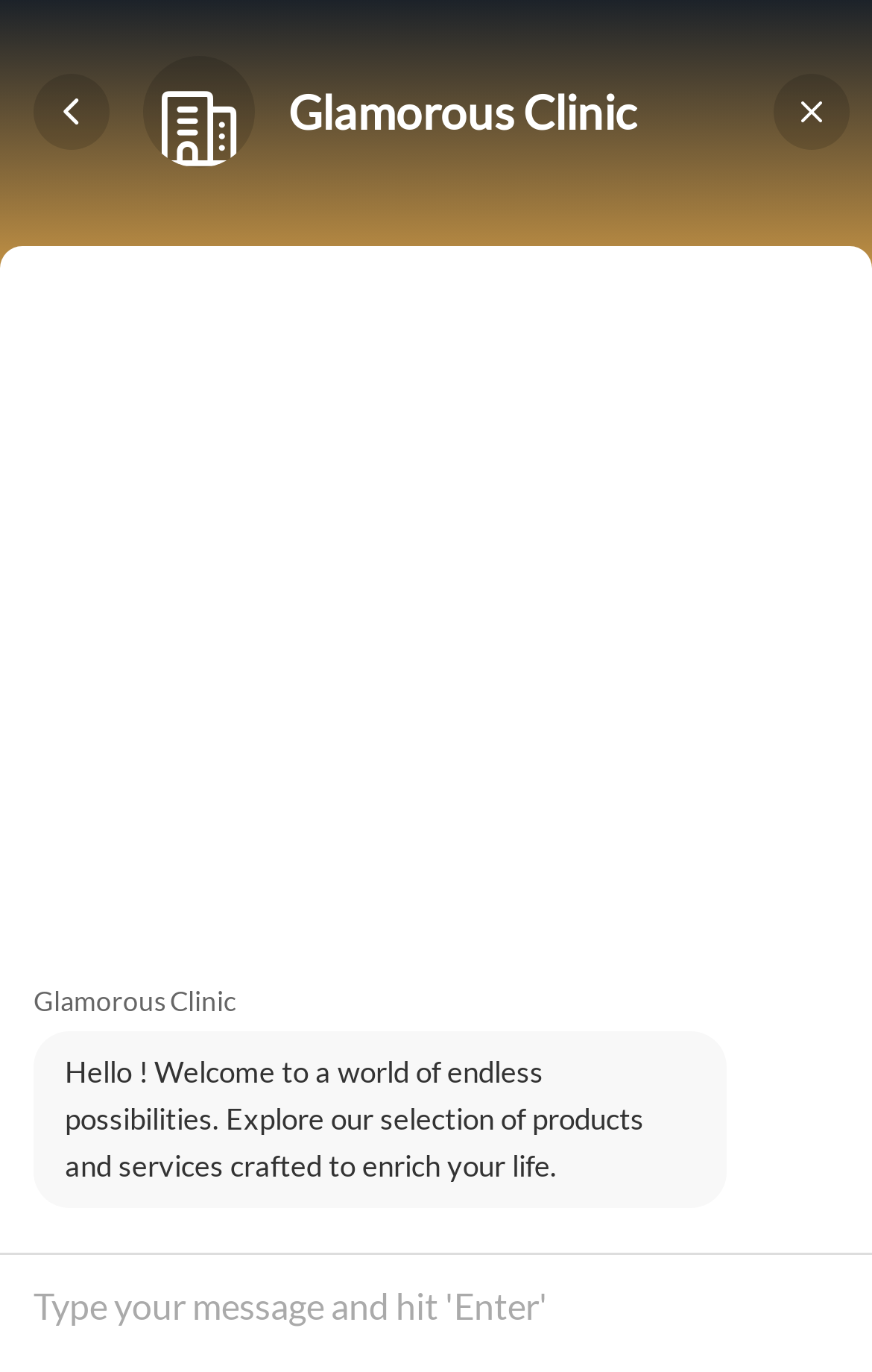Specify the bounding box coordinates for the region that must be clicked to perform the given instruction: "Visit Glamorous Clinic website".

[0.191, 0.022, 0.56, 0.069]